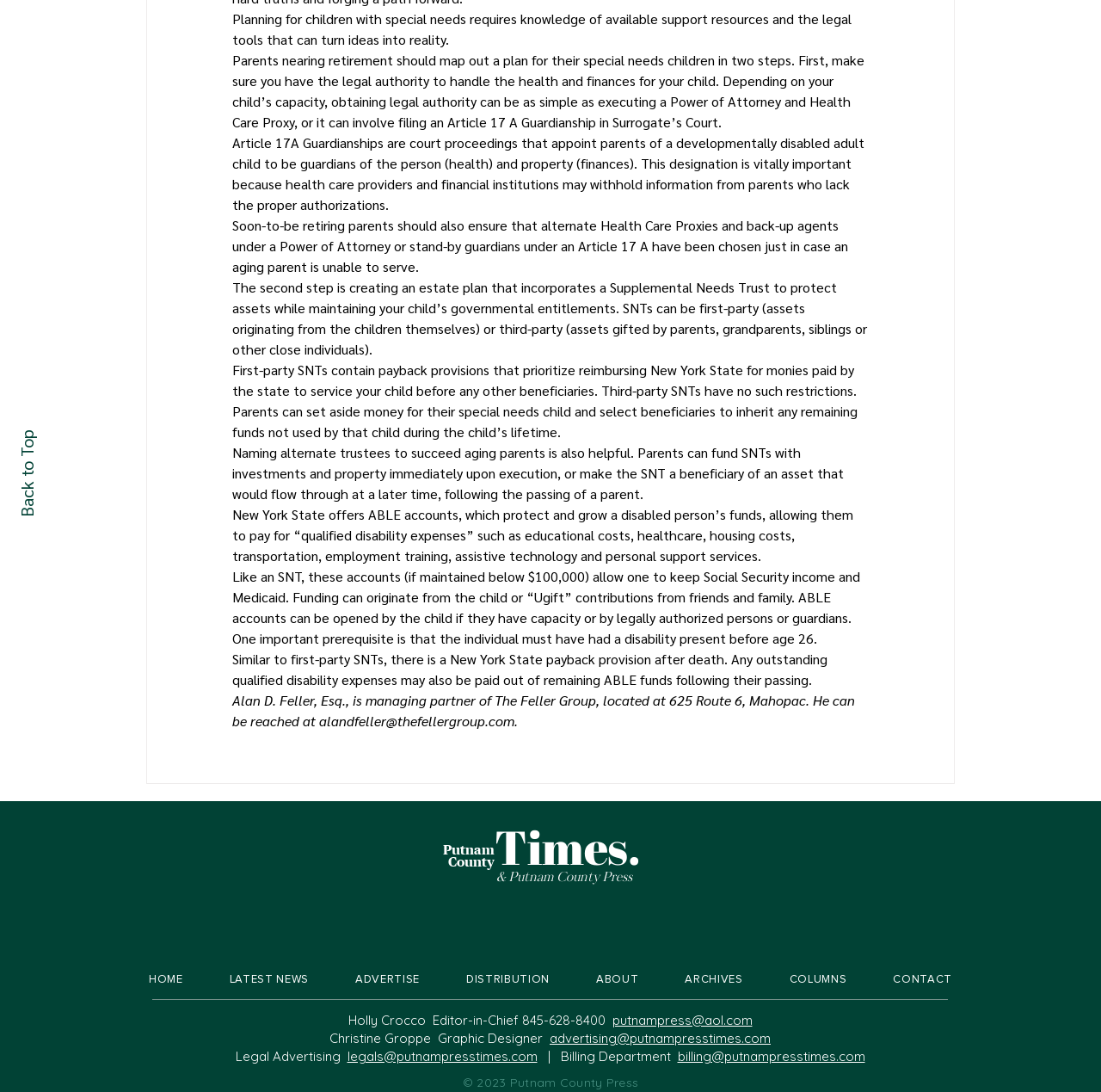Determine the bounding box for the UI element that matches this description: "Jimmy Bell".

None